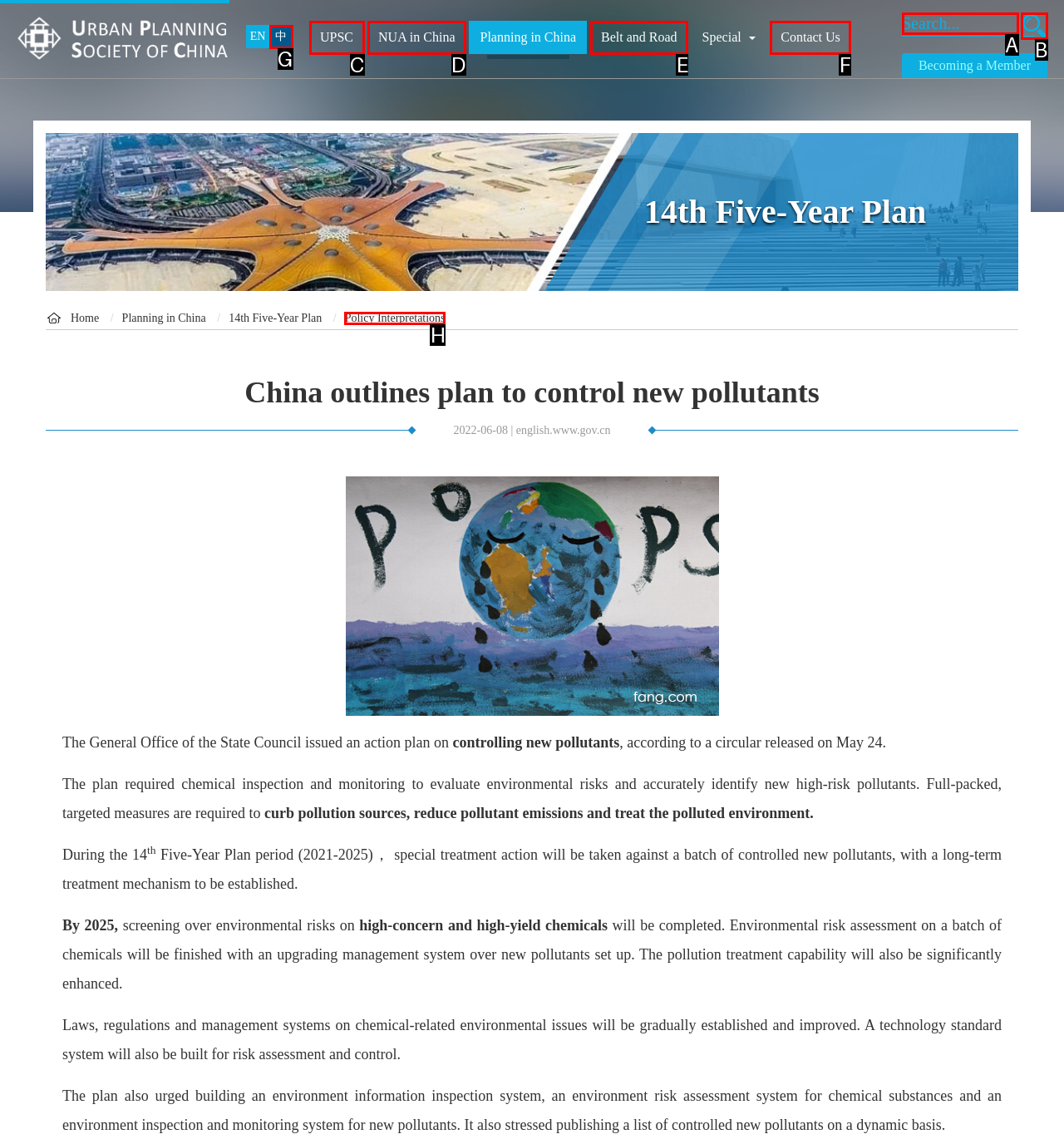Determine which HTML element best fits the description: Contact Us
Answer directly with the letter of the matching option from the available choices.

F